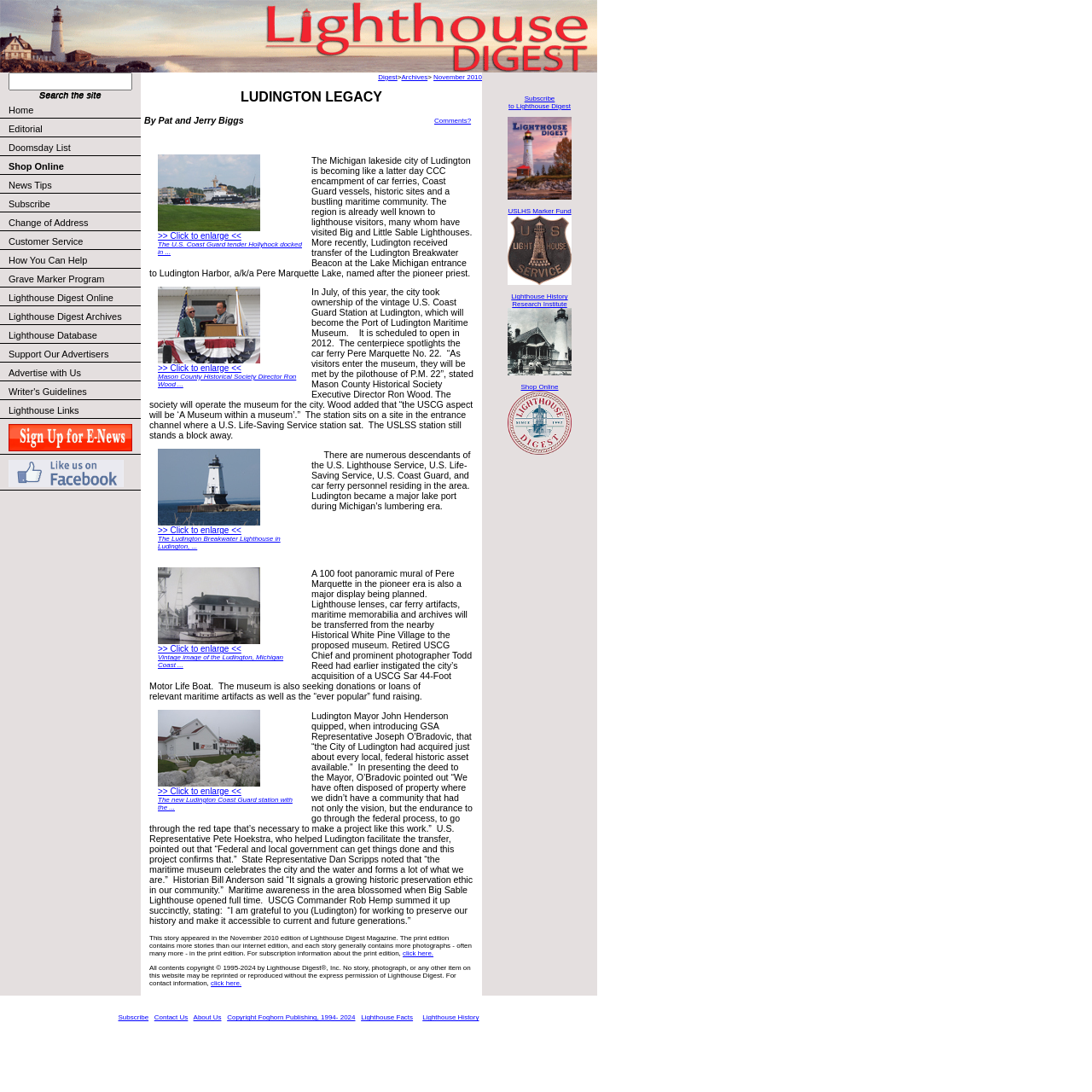Predict the bounding box coordinates for the UI element described as: "Lighthouse Facts". The coordinates should be four float numbers between 0 and 1, presented as [left, top, right, bottom].

[0.331, 0.928, 0.378, 0.935]